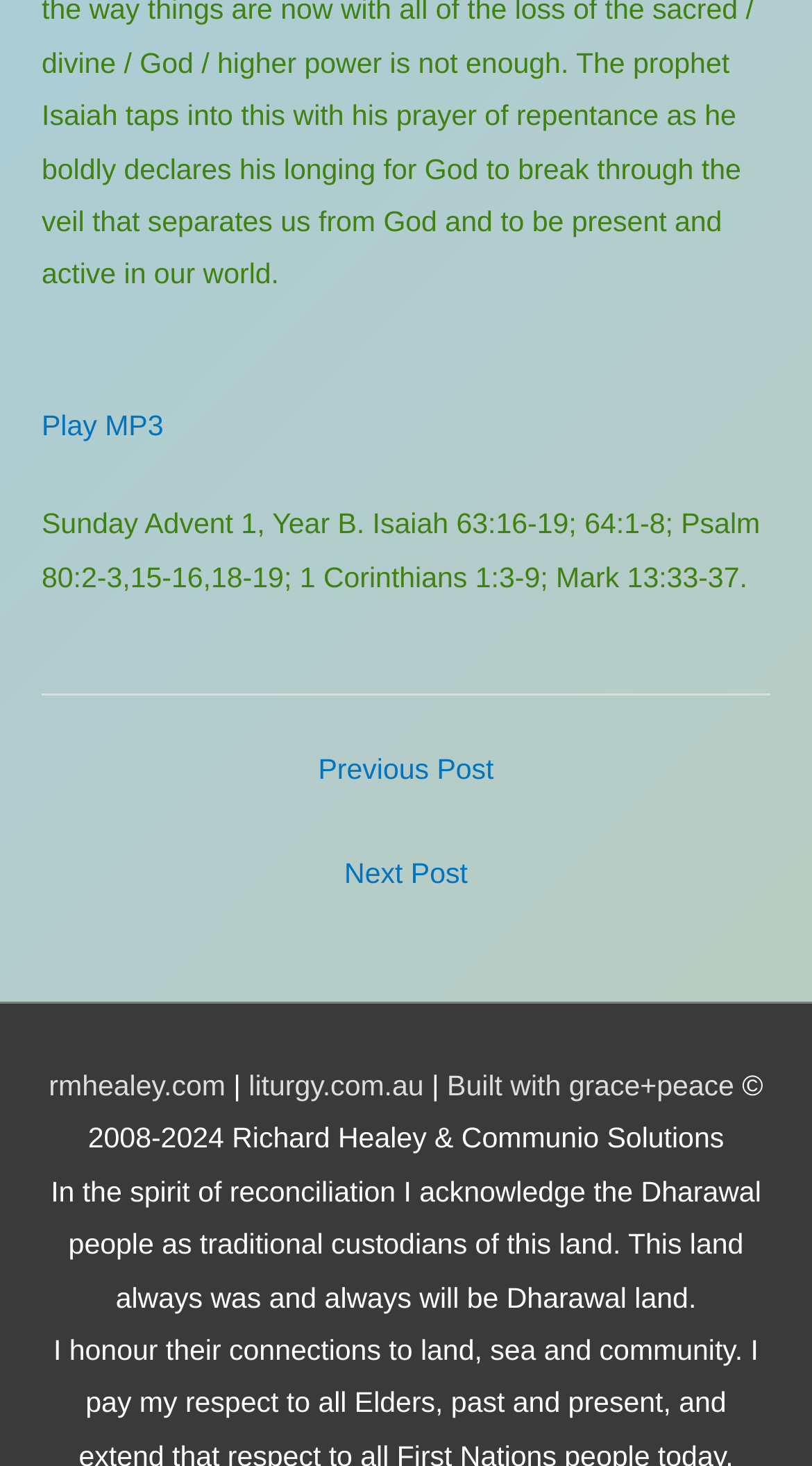Use one word or a short phrase to answer the question provided: 
What is the acknowledgement statement about the land?

Dharawal people as traditional custodians